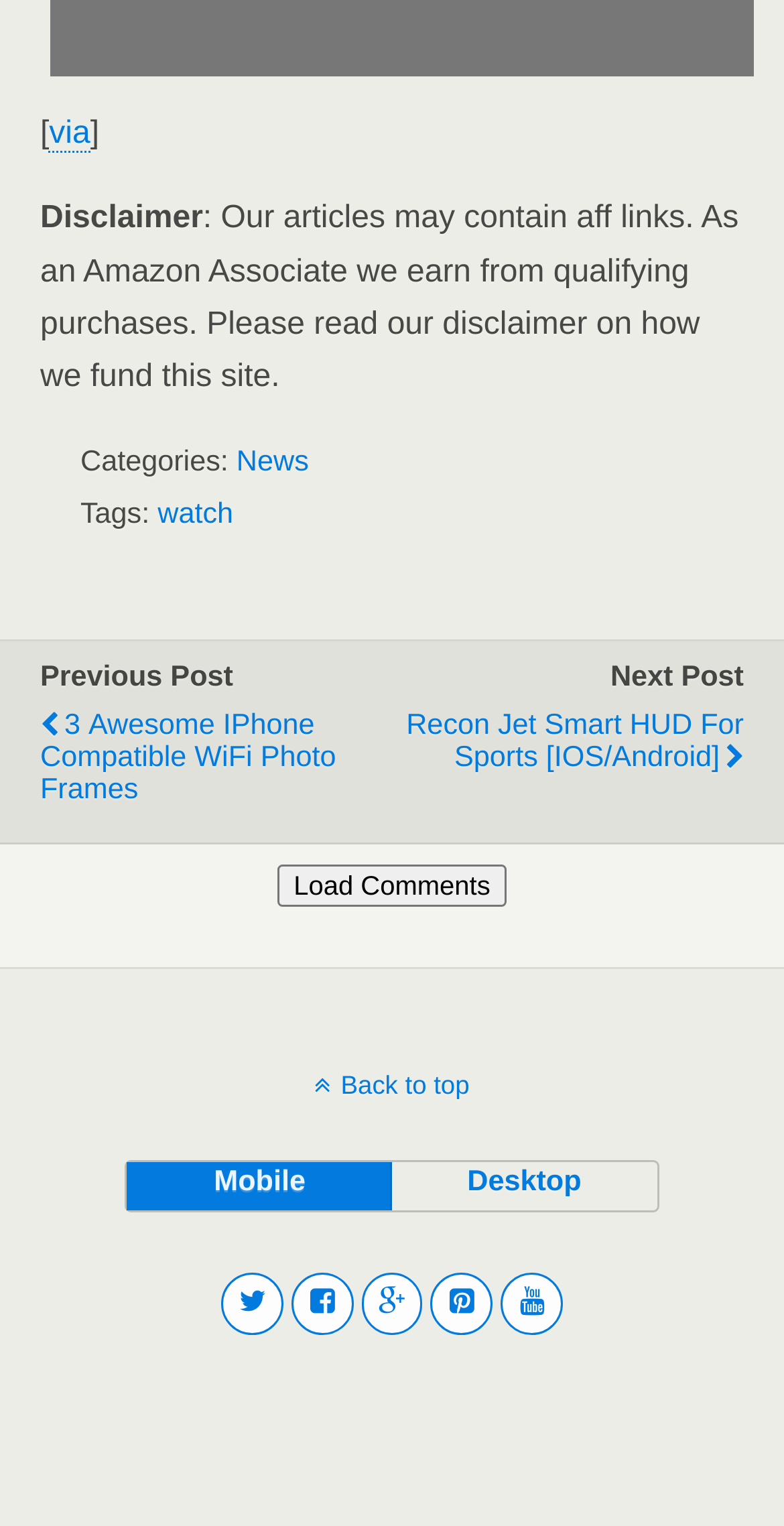Can you determine the bounding box coordinates of the area that needs to be clicked to fulfill the following instruction: "Click on the 'News' category"?

[0.302, 0.292, 0.394, 0.313]